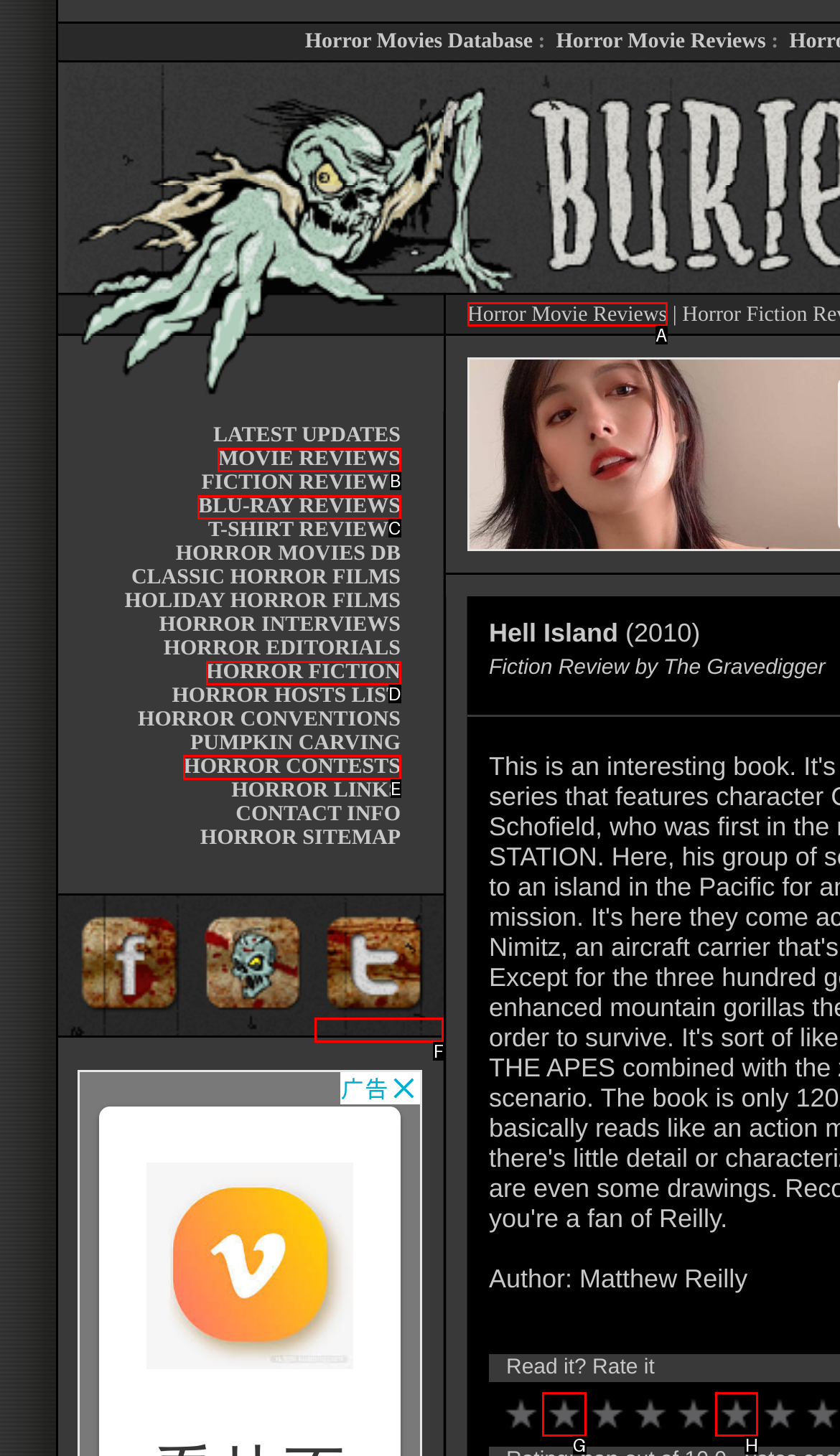Tell me the letter of the HTML element that best matches the description: MOVIE REVIEWS from the provided options.

B